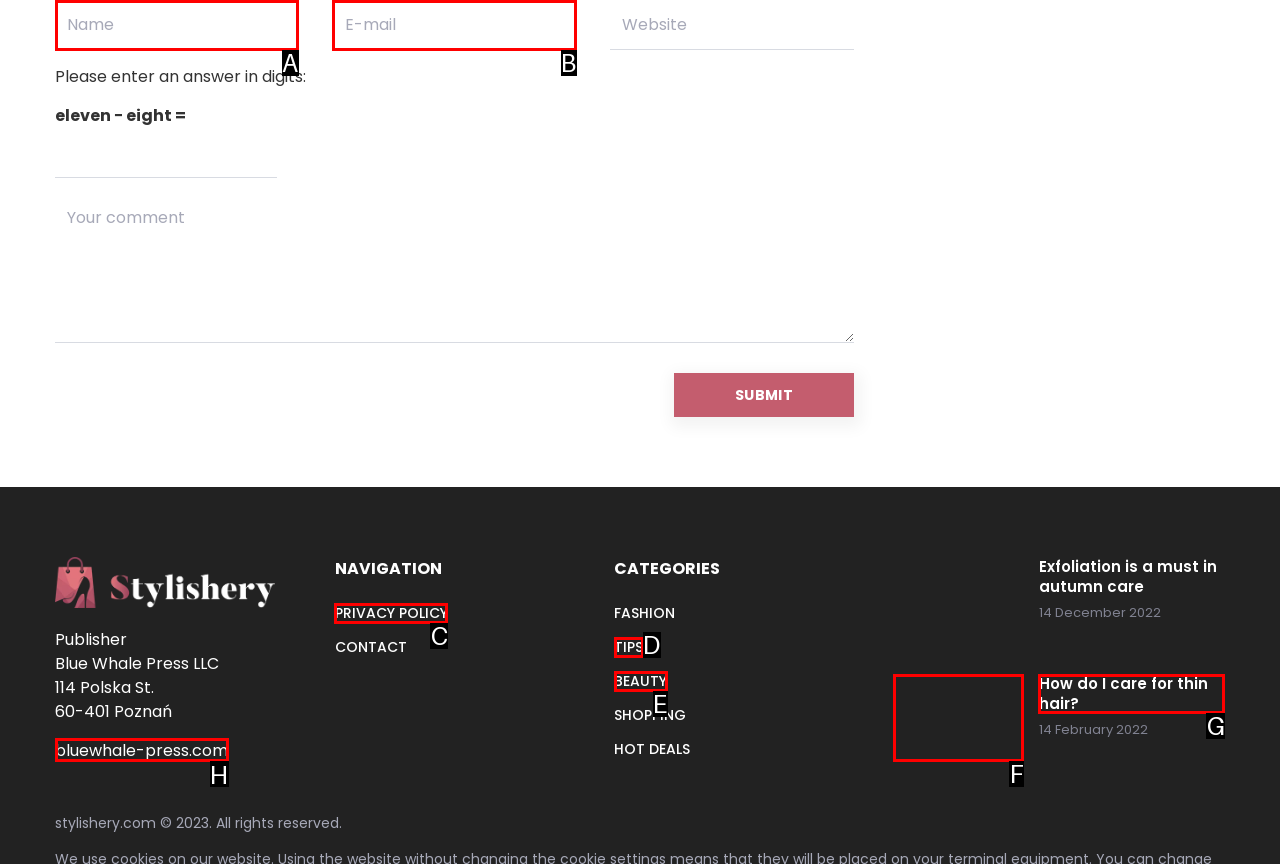Decide which UI element to click to accomplish the task: Enter an answer in the first textbox
Respond with the corresponding option letter.

A